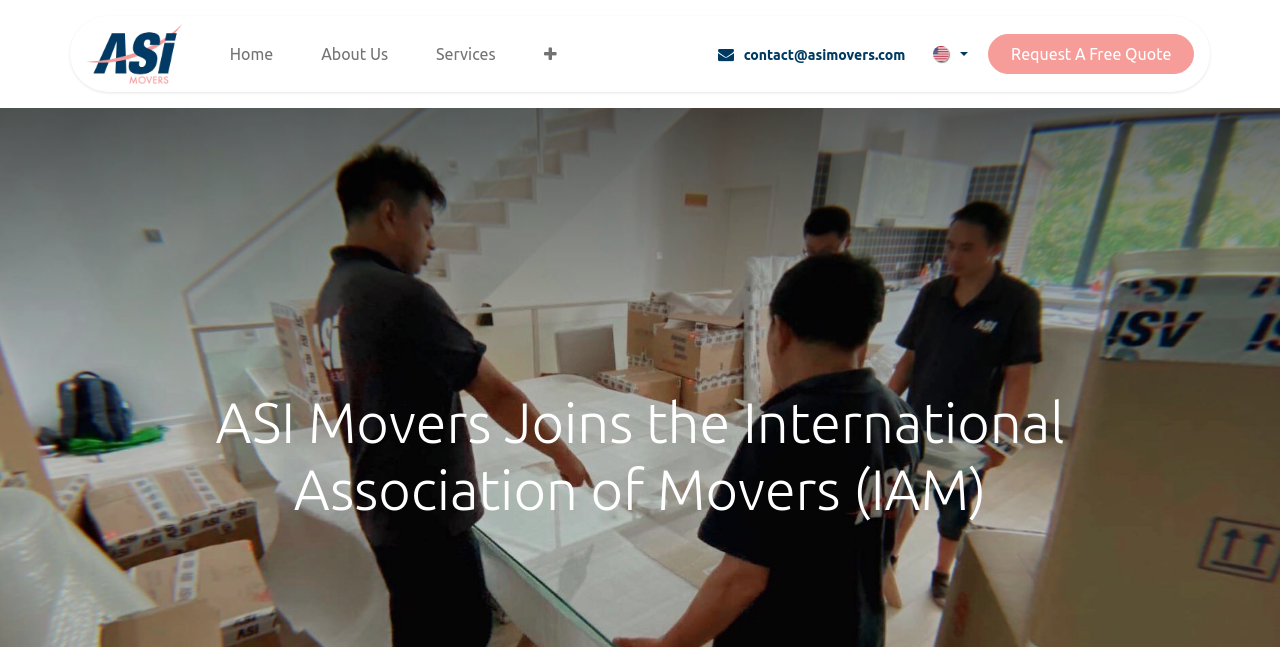What can be requested from the company?
Kindly offer a comprehensive and detailed response to the question.

I found the answer in the link element with the text '​Request A Free Quote'.